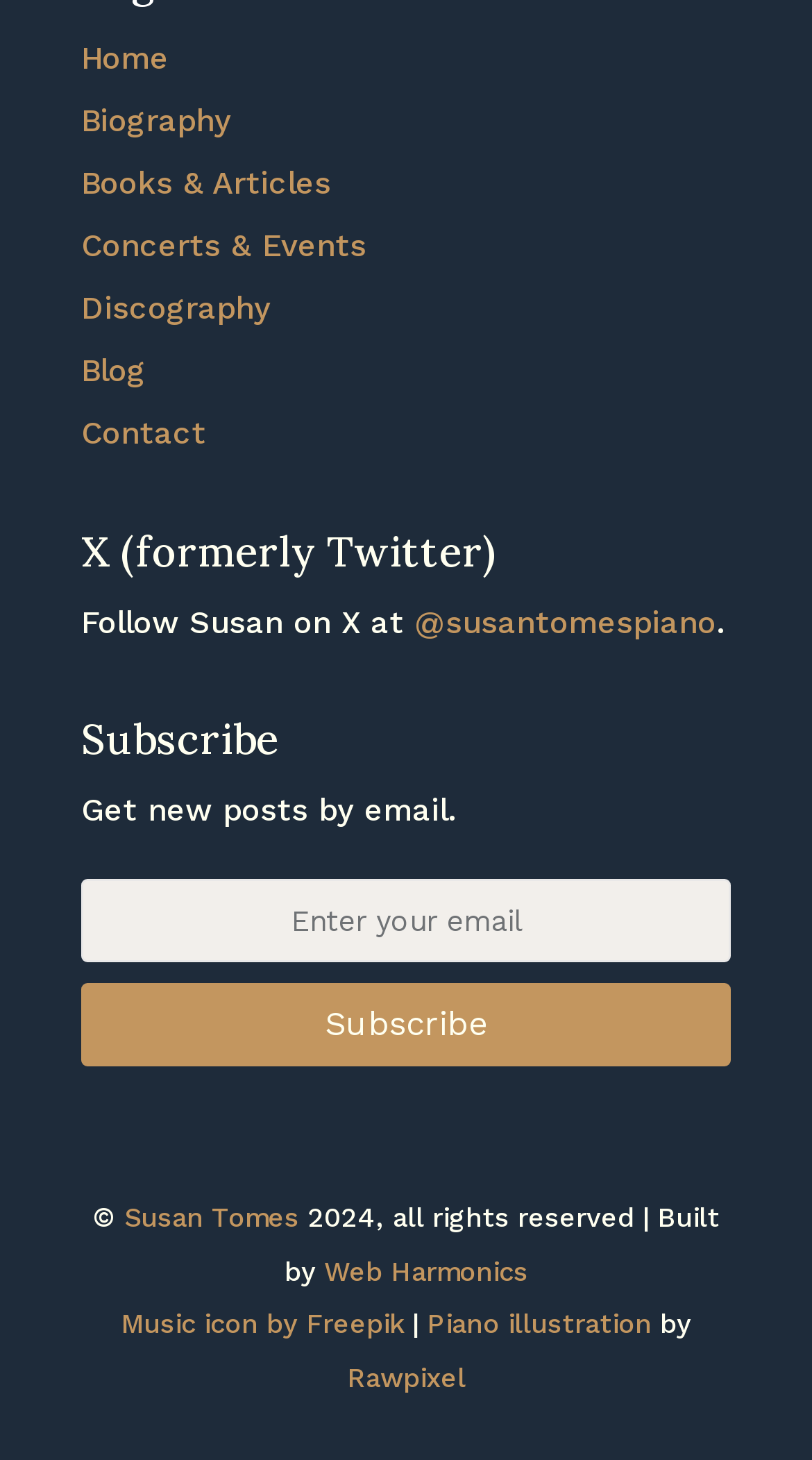Respond to the question below with a single word or phrase:
Who built the website?

Web Harmonics